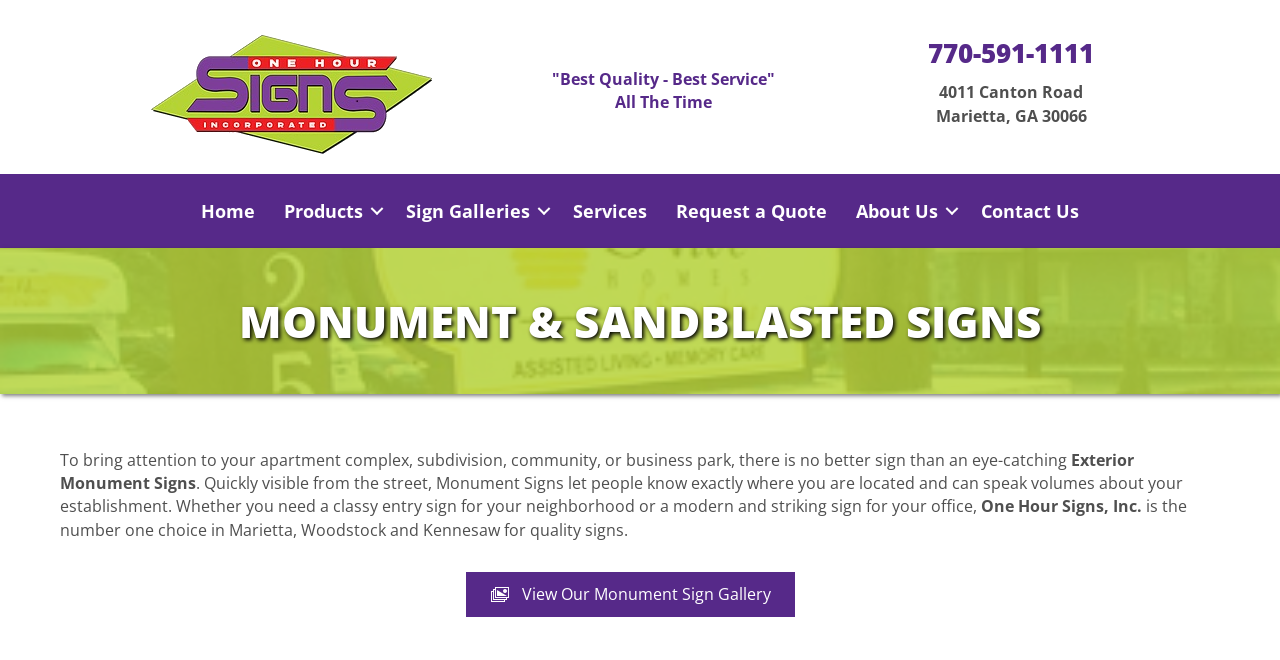Identify the bounding box coordinates for the element that needs to be clicked to fulfill this instruction: "View the 'Monument Sign Gallery'". Provide the coordinates in the format of four float numbers between 0 and 1: [left, top, right, bottom].

[0.364, 0.866, 0.621, 0.935]